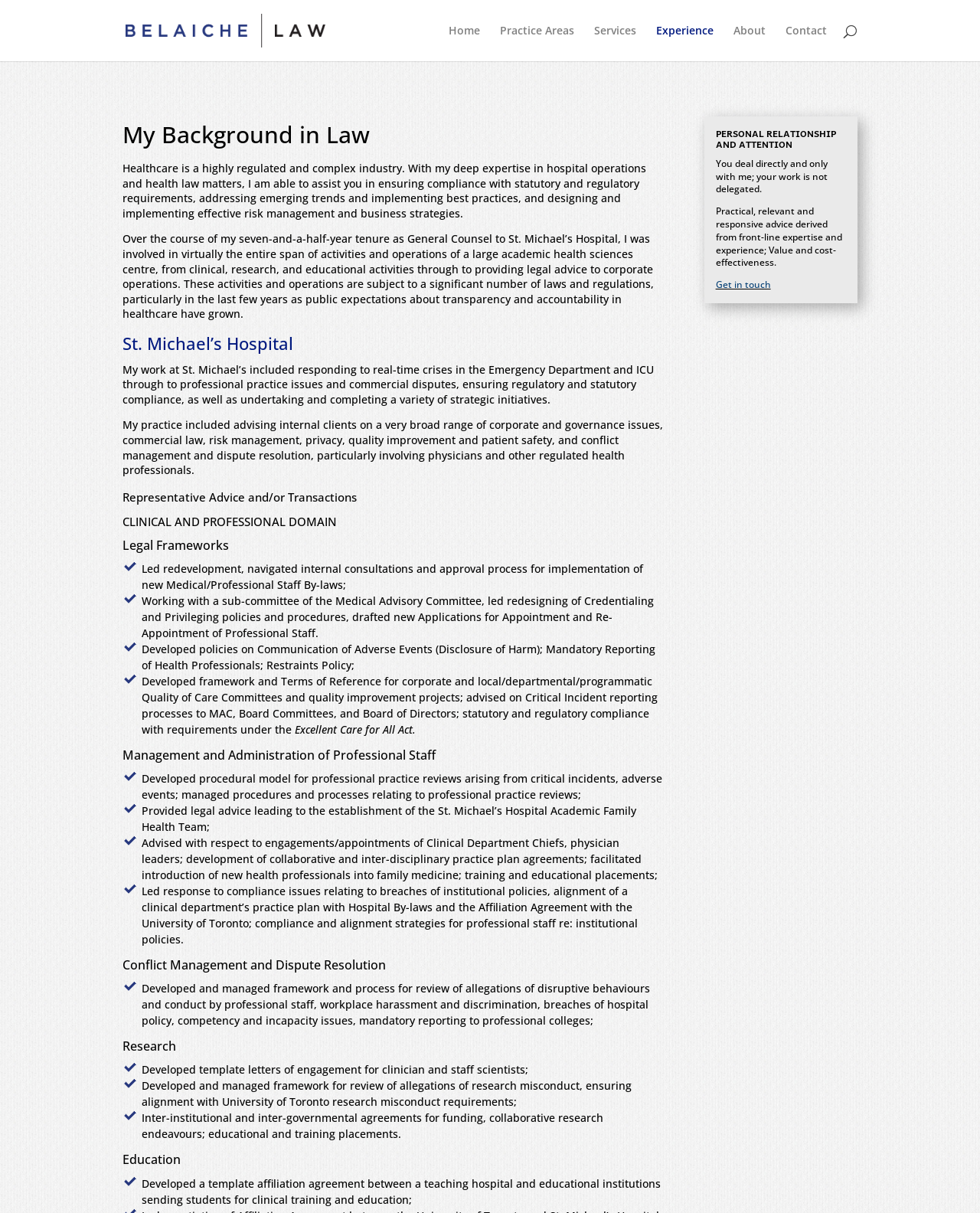Generate a comprehensive caption for the webpage you are viewing.

The webpage is about the "Experience" section of Belaiche Law, a law firm. At the top, there is a logo and a navigation menu with links to "Home", "Practice Areas", "Services", "Experience", "About", and "Contact". Below the navigation menu, there is a search bar.

The main content of the page is divided into several sections. The first section is titled "My Background in Law" and provides a brief overview of the lawyer's experience in the healthcare industry. This is followed by a section about the lawyer's work at St. Michael's Hospital, where they served as General Counsel for seven and a half years.

The next section is titled "Representative Advice and/or Transactions" and is divided into several subheadings, including "CLINICAL AND PROFESSIONAL DOMAIN", "Legal Frameworks", "Management and Administration of Professional Staff", "Conflict Management and Dispute Resolution", "Research", and "Education". Each subheading has a list of bullet points describing the lawyer's experience and achievements in that area.

To the right of the main content, there is a separate section titled "PERSONAL RELATIONSHIP AND ATTENTION" that highlights the benefits of working with the lawyer, including direct communication and practical, relevant advice.

At the bottom of the page, there is a call-to-action link to "Get in touch" with the lawyer.